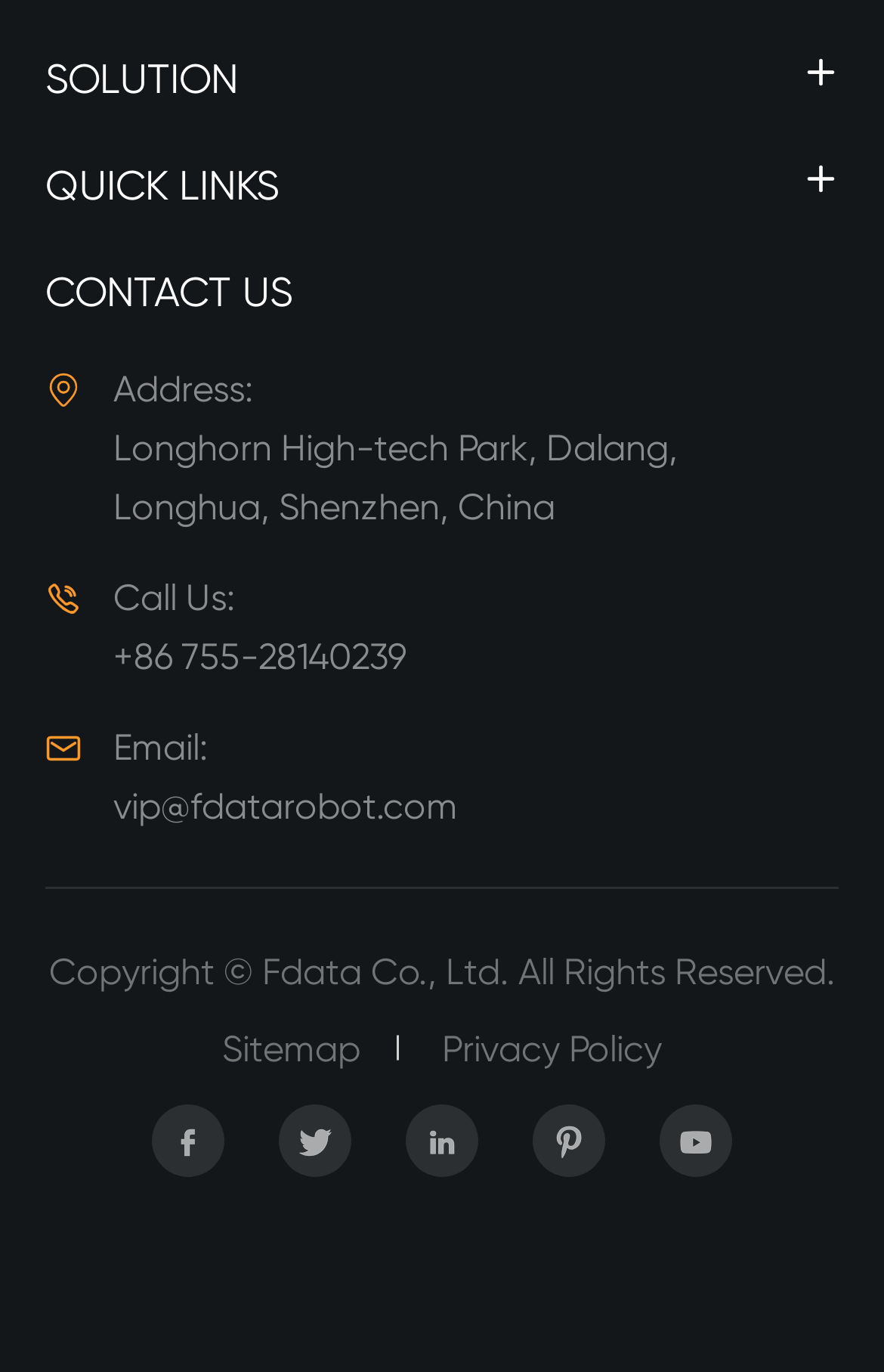Determine the bounding box coordinates of the clickable element to achieve the following action: 'Send an email'. Provide the coordinates as four float values between 0 and 1, formatted as [left, top, right, bottom].

[0.128, 0.572, 0.518, 0.603]